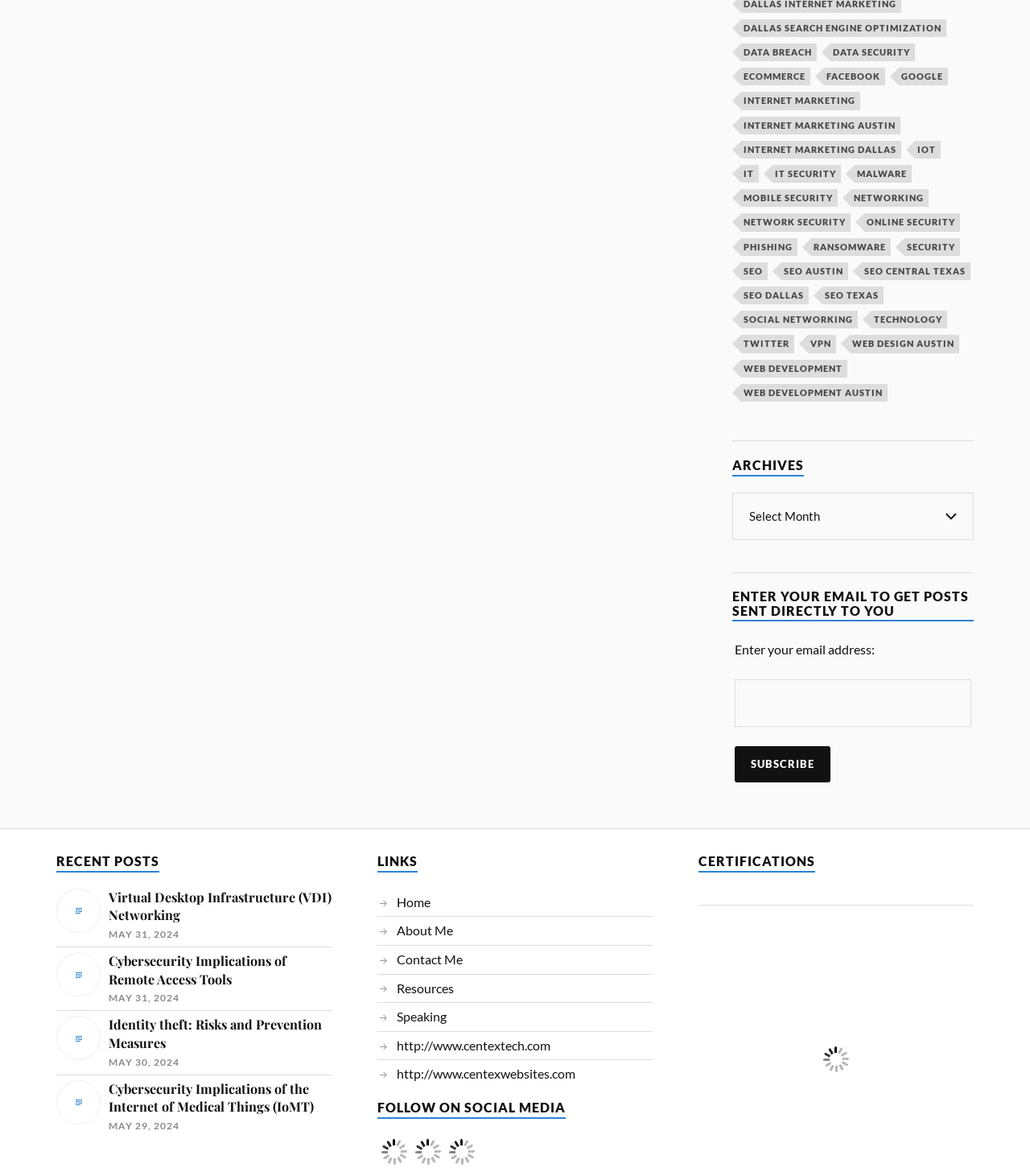Identify the bounding box coordinates of the element to click to follow this instruction: 'Select an archive from the dropdown'. Ensure the coordinates are four float values between 0 and 1, provided as [left, top, right, bottom].

[0.711, 0.419, 0.945, 0.459]